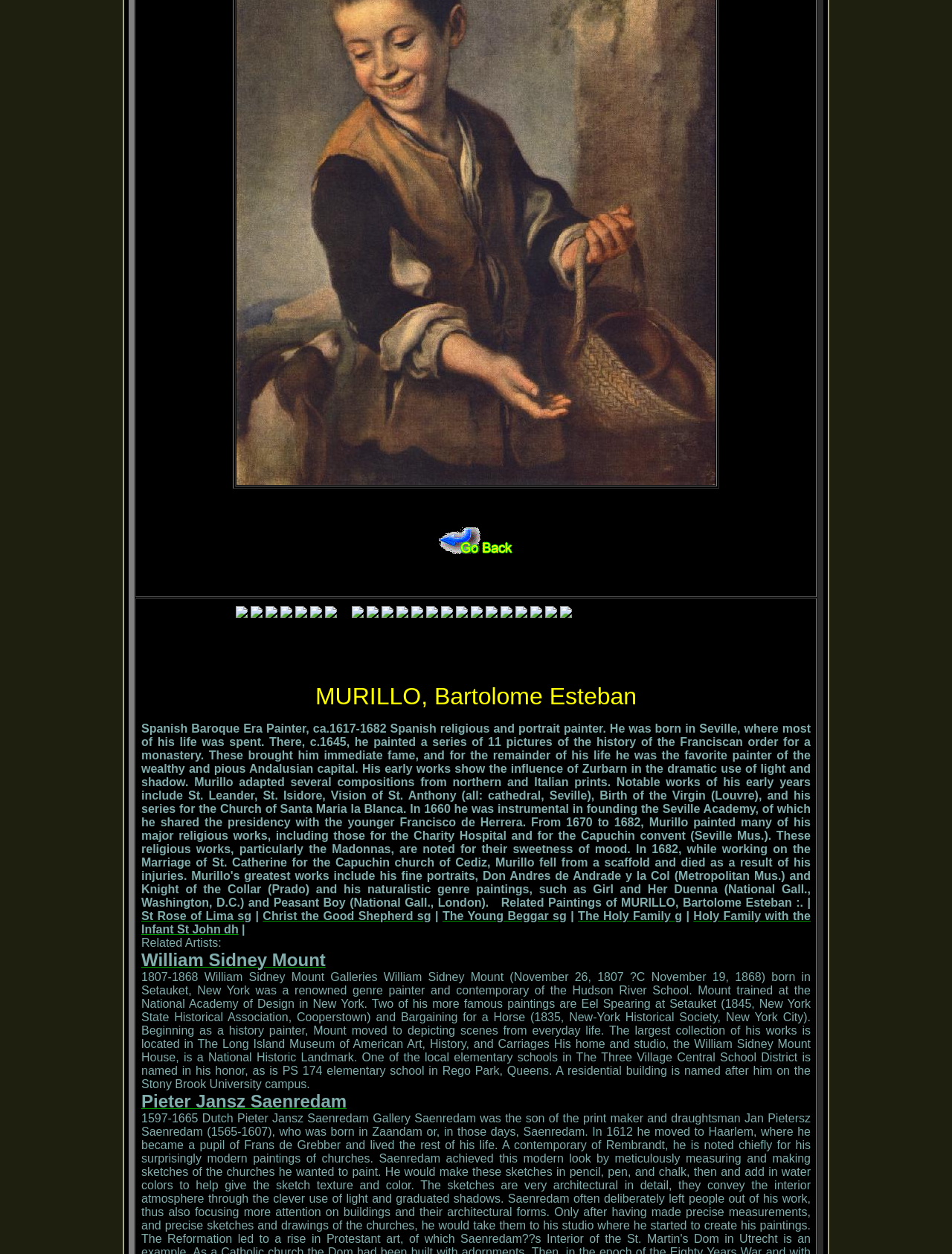Identify the bounding box coordinates for the UI element mentioned here: "The Holy Family g". Provide the coordinates as four float values between 0 and 1, i.e., [left, top, right, bottom].

[0.607, 0.725, 0.716, 0.735]